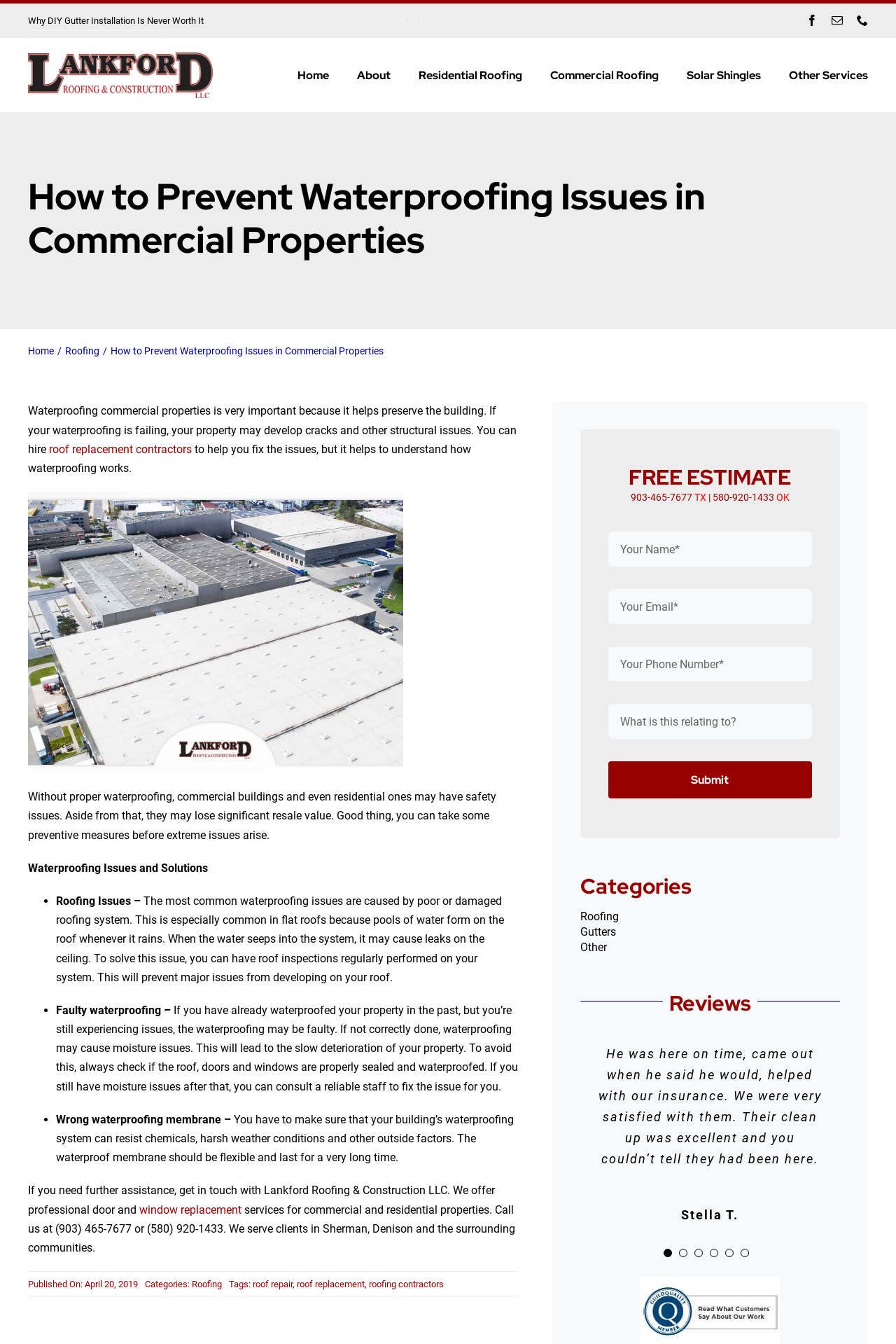What is the tone of the customer reviews on this webpage?
Please respond to the question thoroughly and include all relevant details.

The customer reviews on this webpage are all positive, with customers praising the professionalism, friendliness, and helpfulness of the staff at Lankford Roofing & Construction LLC. The reviews also mention the company's excellent clean-up and follow-up services.